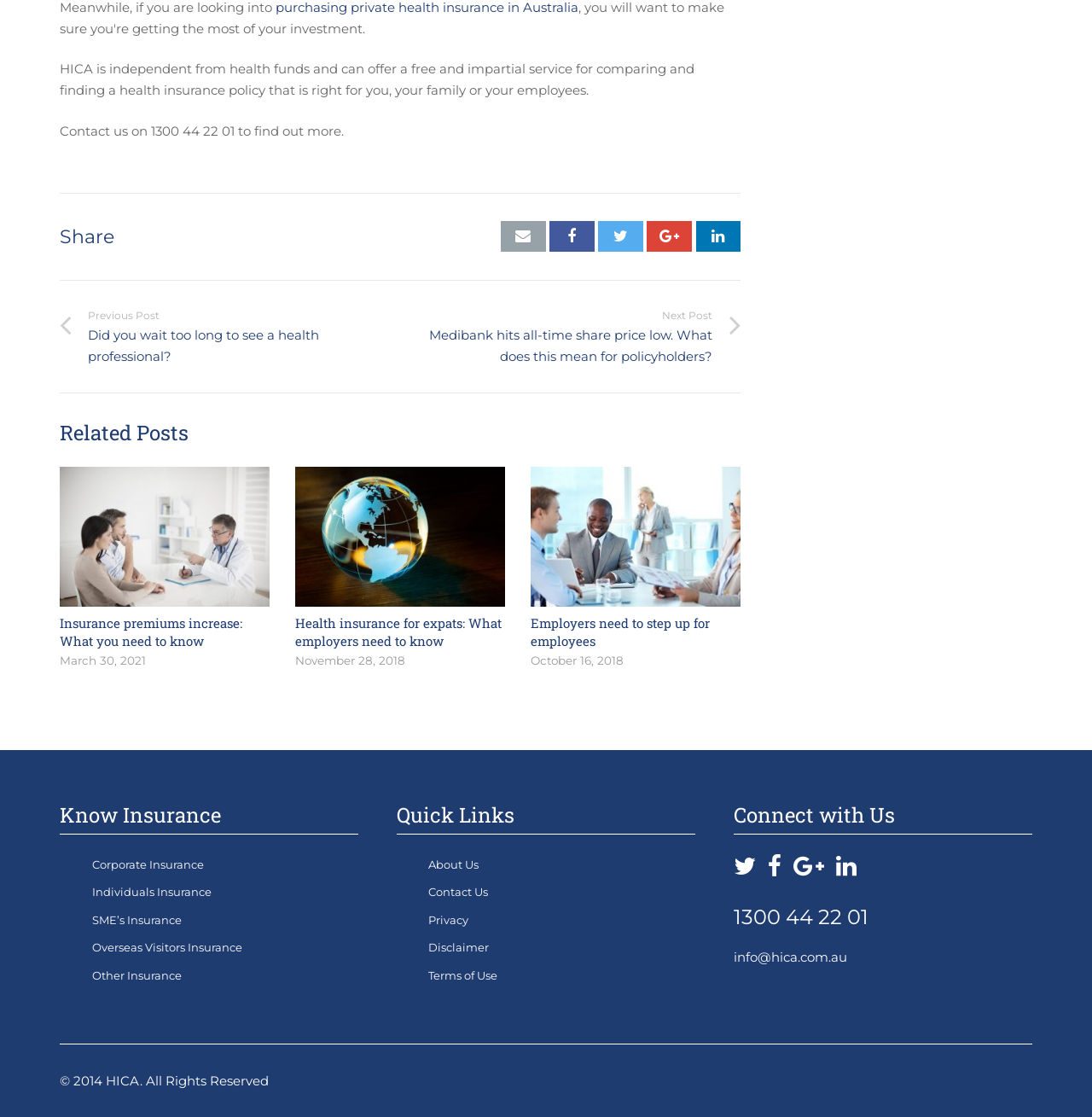Answer the following query concisely with a single word or phrase:
What is the date of the latest related post?

March 30, 2021